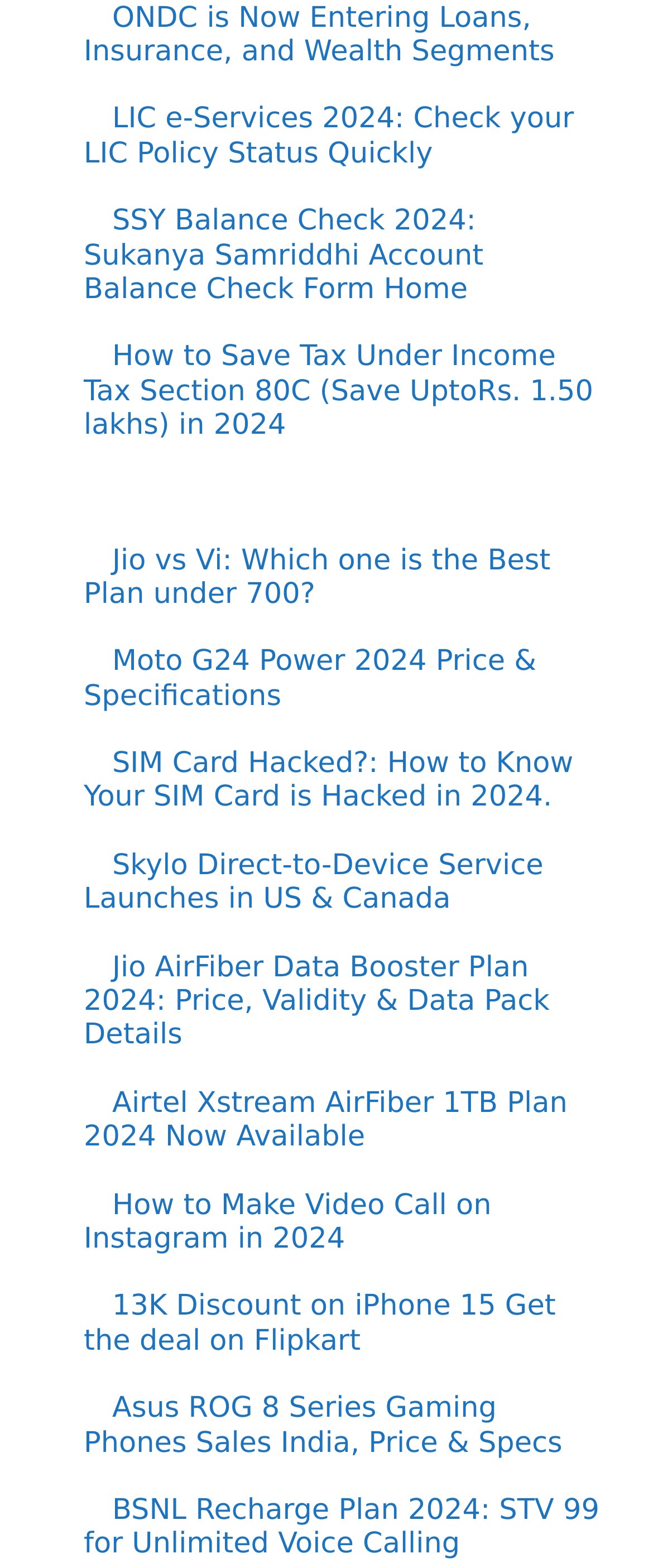Could you provide the bounding box coordinates for the portion of the screen to click to complete this instruction: "Check SSY balance"?

[0.128, 0.13, 0.741, 0.195]